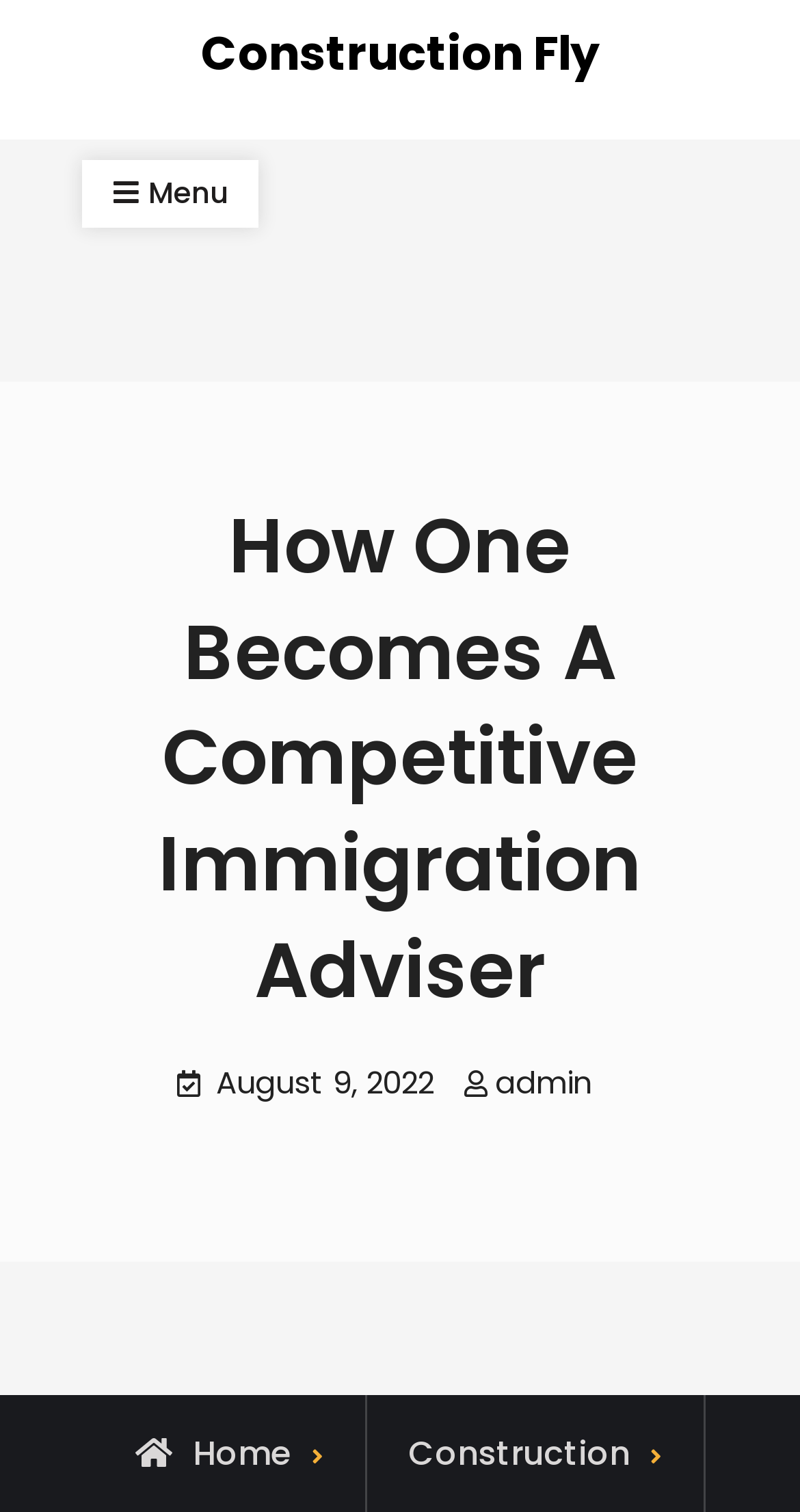Using the details from the image, please elaborate on the following question: Who is the author of the article?

I found the author of the article by looking at the link element with the text 'admin' which is located below the date of the article.